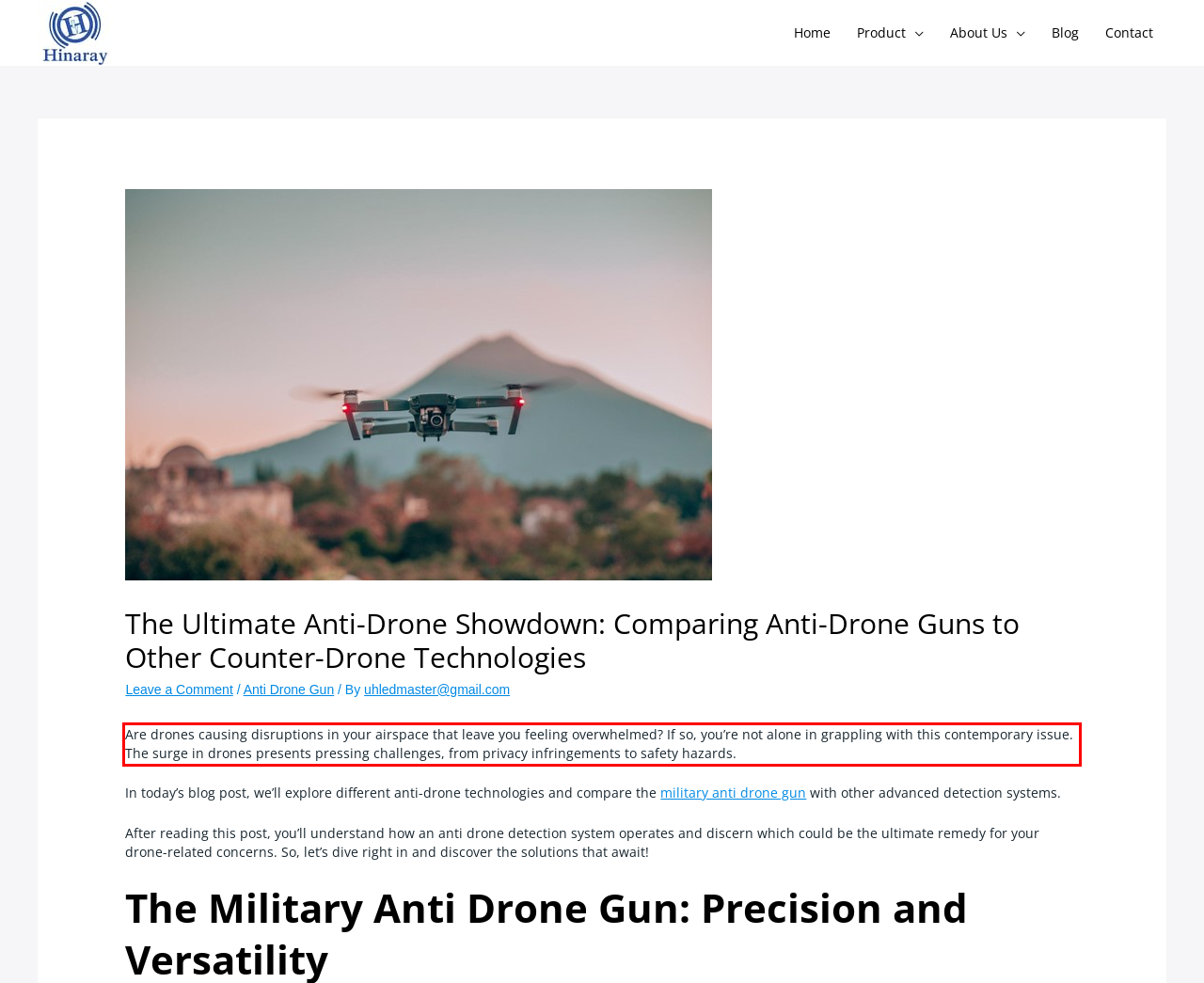Please examine the screenshot of the webpage and read the text present within the red rectangle bounding box.

Are drones causing disruptions in your airspace that leave you feeling overwhelmed? If so, you’re not alone in grappling with this contemporary issue. The surge in drones presents pressing challenges, from privacy infringements to safety hazards.